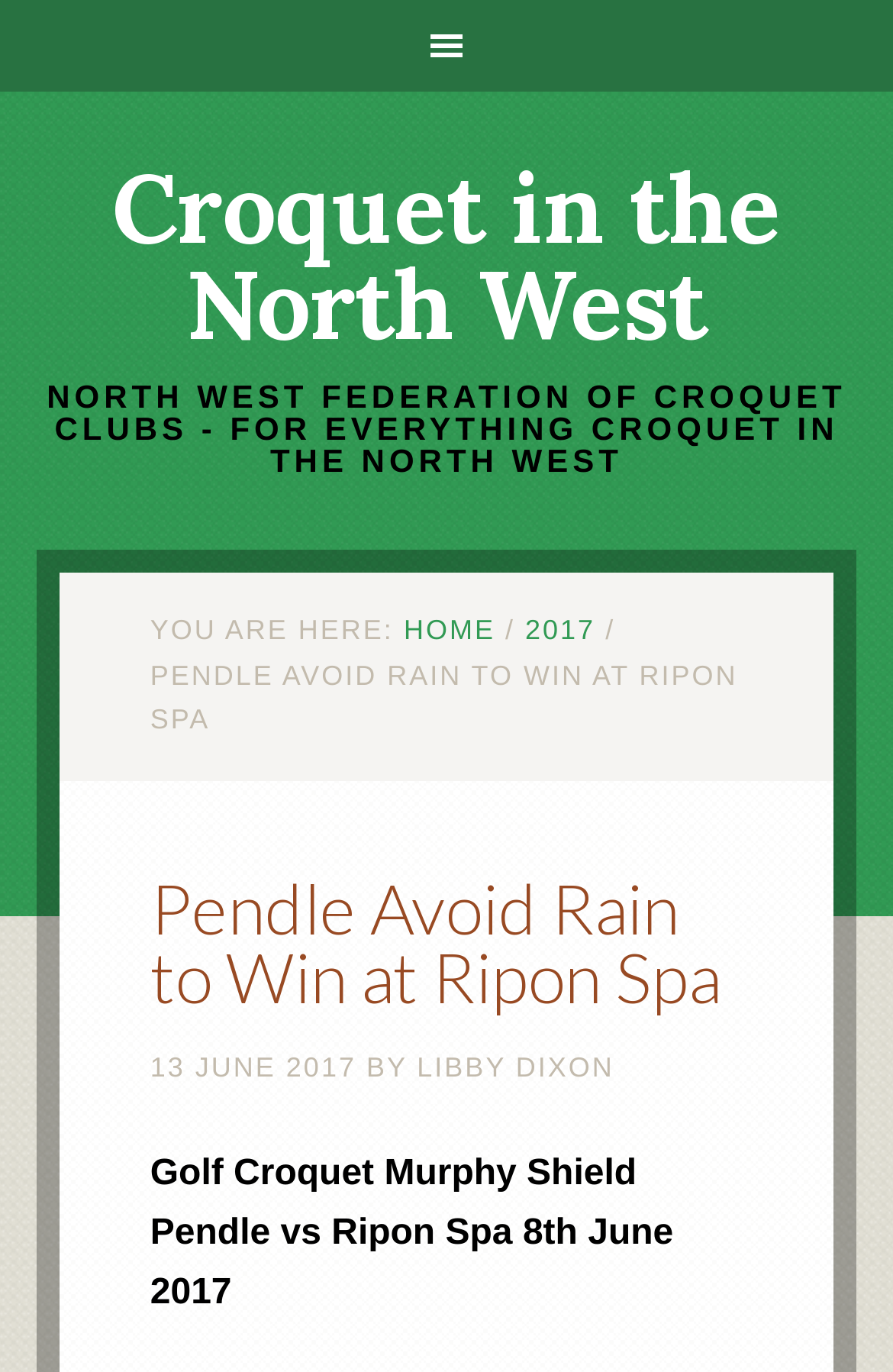Describe all the key features and sections of the webpage thoroughly.

The webpage is about a croquet match between Pendle and Ripon Spa, with the title "Pendle Avoid Rain to Win at Ripon Spa — Croquet in the North West". 

At the top of the page, there is a main navigation section labeled "Main". Below it, there is a link to "Croquet in the North West" on the left side, and a static text "NORTH WEST FEDERATION OF CROQUET CLUBS - FOR EVERYTHING CROQUET IN THE NORTH WEST" spanning most of the width of the page.

Underneath, there is a section with a "YOU ARE HERE:" label, followed by a breadcrumb trail consisting of links to "HOME" and "2017", separated by generic breadcrumb separators. 

The main content of the page is a news article or report about the croquet match. The article title "Pendle Avoid Rain to Win at Ripon Spa" is displayed prominently, followed by a date "13 JUNE 2017" and an author "LIBBY DIXON". The article text is "Golf Croquet Murphy Shield Pendle vs Ripon Spa 8th June 2017".